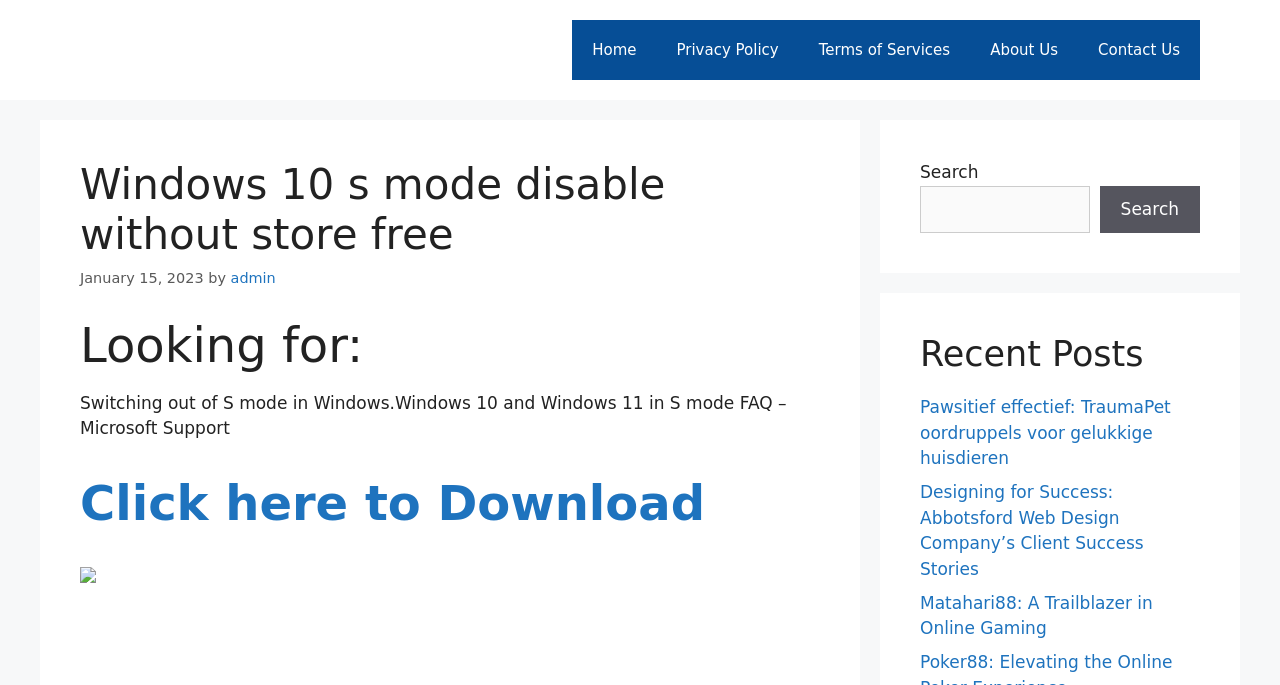Please give the bounding box coordinates of the area that should be clicked to fulfill the following instruction: "Click the 'Click here to Download' link". The coordinates should be in the format of four float numbers from 0 to 1, i.e., [left, top, right, bottom].

[0.062, 0.736, 0.551, 0.765]